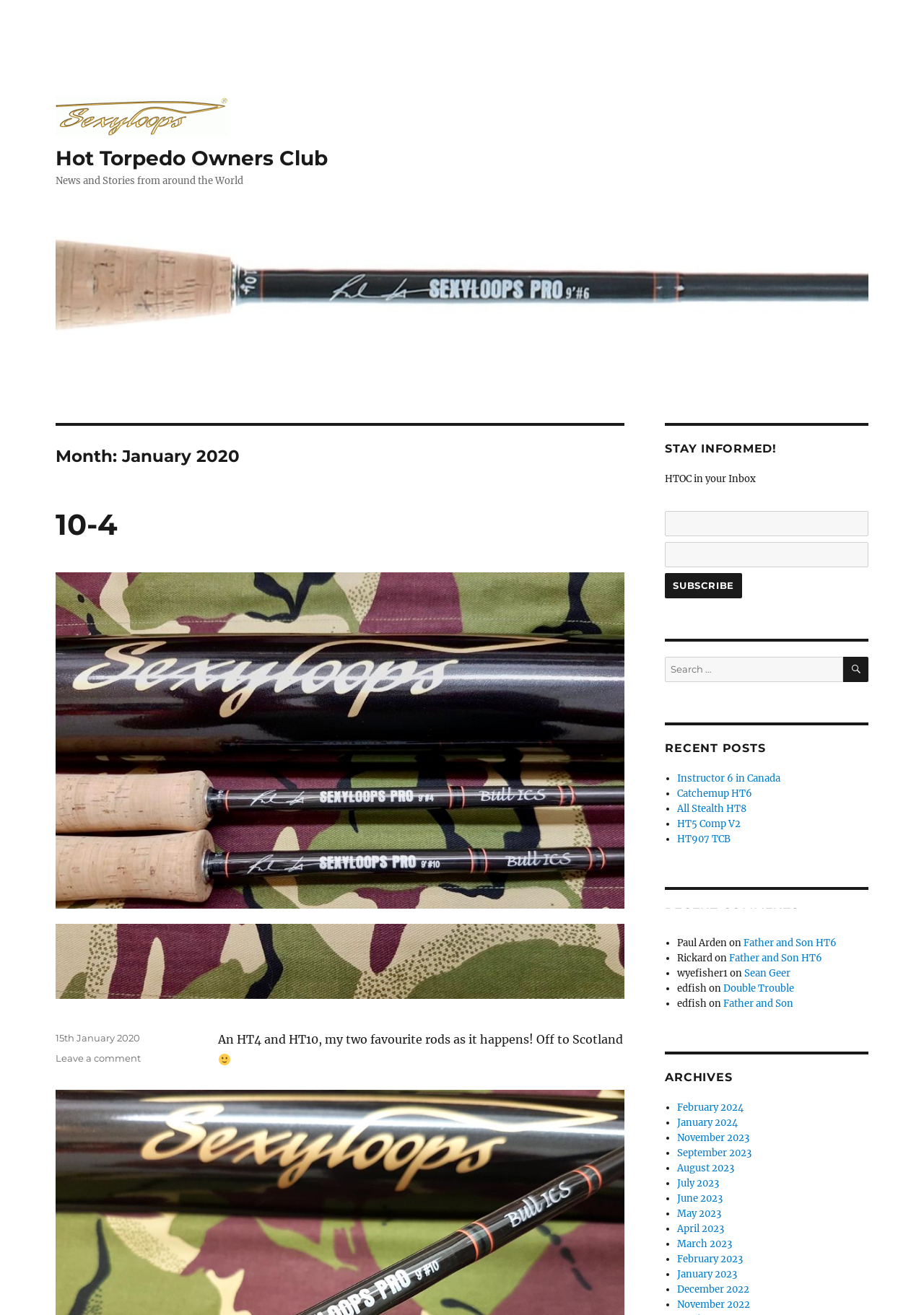Can you specify the bounding box coordinates of the area that needs to be clicked to fulfill the following instruction: "Search for something"?

[0.912, 0.499, 0.94, 0.519]